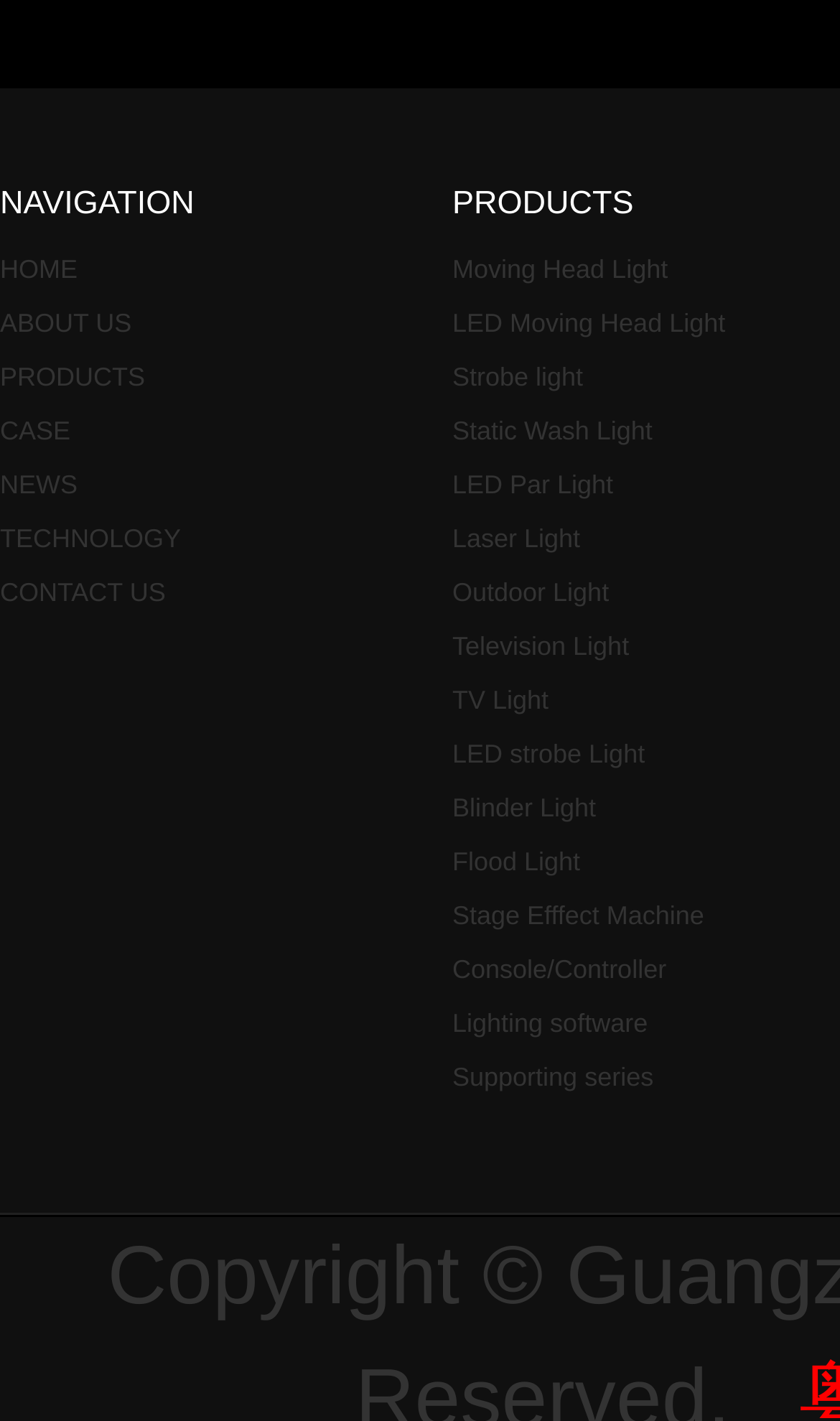Ascertain the bounding box coordinates for the UI element detailed here: "Outdoor Light". The coordinates should be provided as [left, top, right, bottom] with each value being a float between 0 and 1.

[0.538, 0.407, 0.725, 0.428]